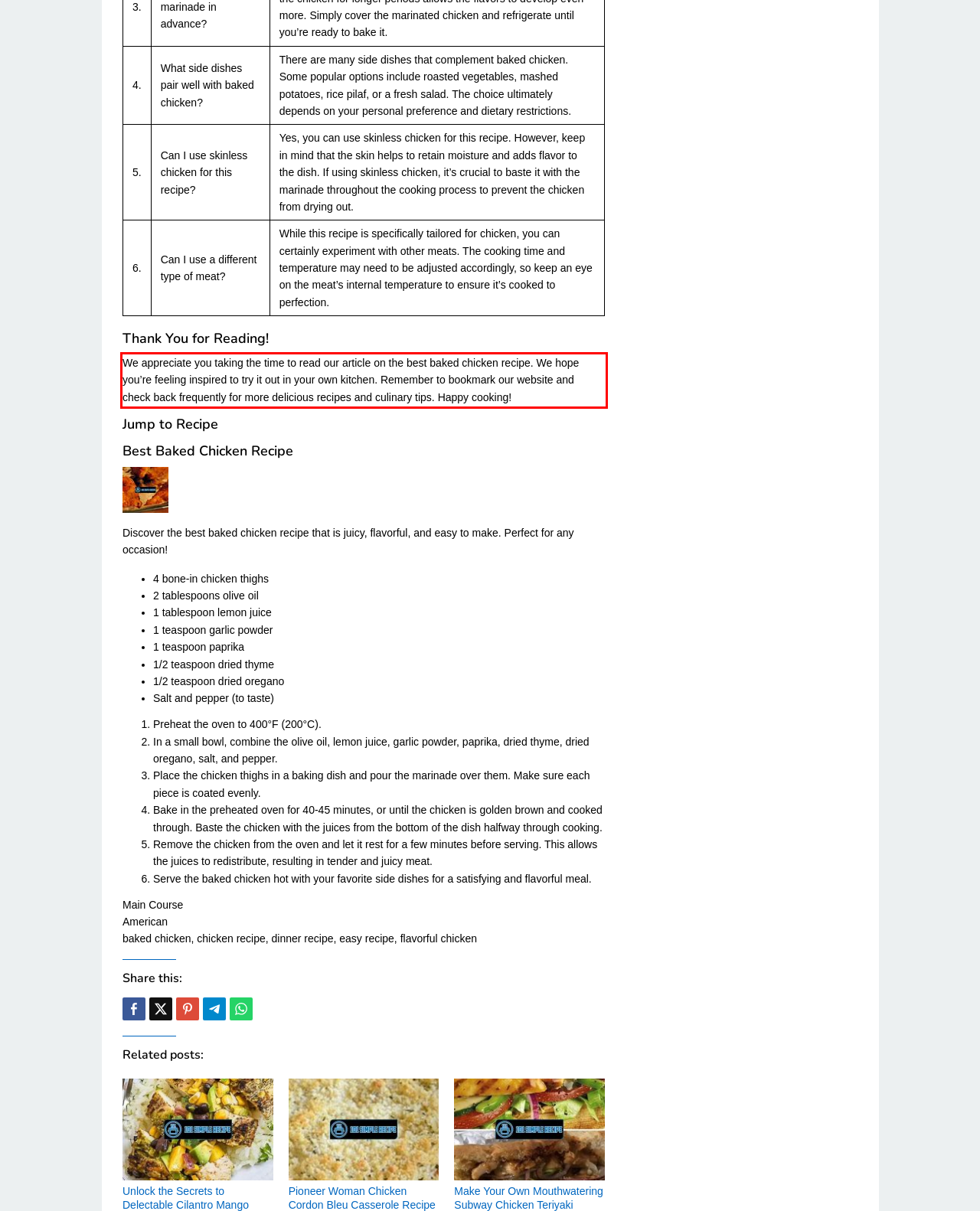You are provided with a screenshot of a webpage featuring a red rectangle bounding box. Extract the text content within this red bounding box using OCR.

We appreciate you taking the time to read our article on the best baked chicken recipe. We hope you’re feeling inspired to try it out in your own kitchen. Remember to bookmark our website and check back frequently for more delicious recipes and culinary tips. Happy cooking!